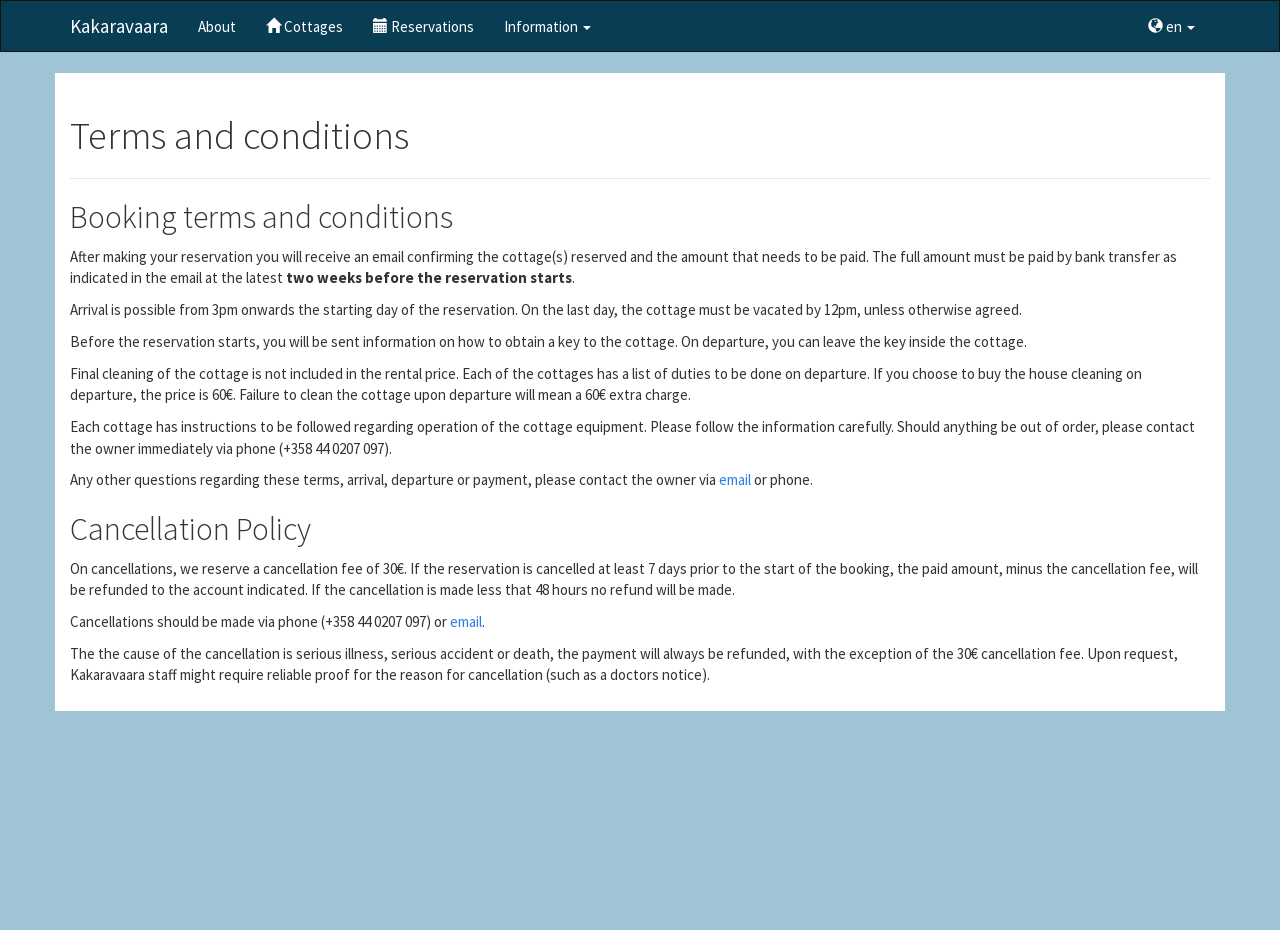Please provide a comprehensive response to the question below by analyzing the image: 
How do I get the key to the cottage?

The webpage states that before the reservation starts, information on how to obtain a key to the cottage will be sent. On departure, the key can be left inside the cottage.